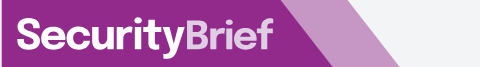Paint a vivid picture with your description of the image.

The image features the logo of "SecurityBrief New Zealand," presented against a vibrant purple background. The logo prominently displays the word "SecurityBrief" in bold, white letters, emphasizing its focus on cybersecurity and technology news tailored for Chief Information Security Officers (CISOs) and decision-makers in the industry. This branding signifies the organization's commitment to delivering insightful and timely information relevant to cybersecurity professionals in New Zealand. The logo is positioned at the top of the webpage, establishing its identity as a trusted source for technology updates and insights in the cybersecurity sector.